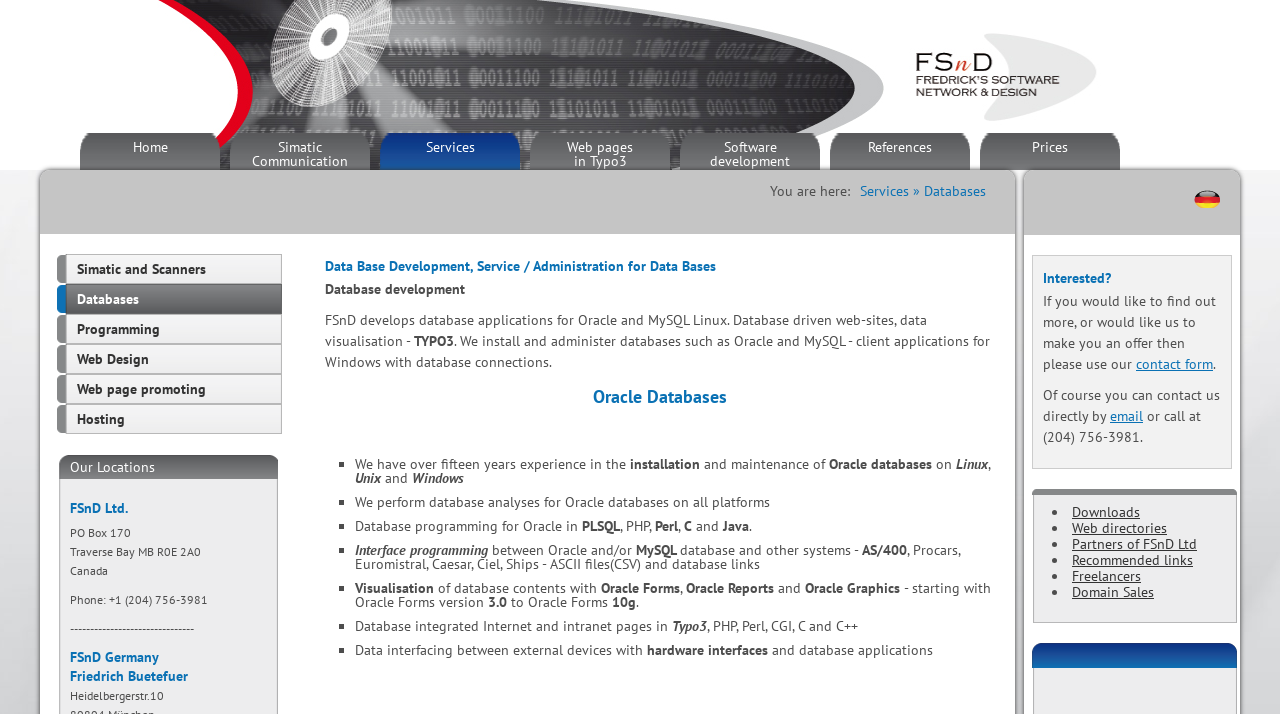Can you determine the bounding box coordinates of the area that needs to be clicked to fulfill the following instruction: "Click on the 'Services' link"?

[0.297, 0.186, 0.406, 0.259]